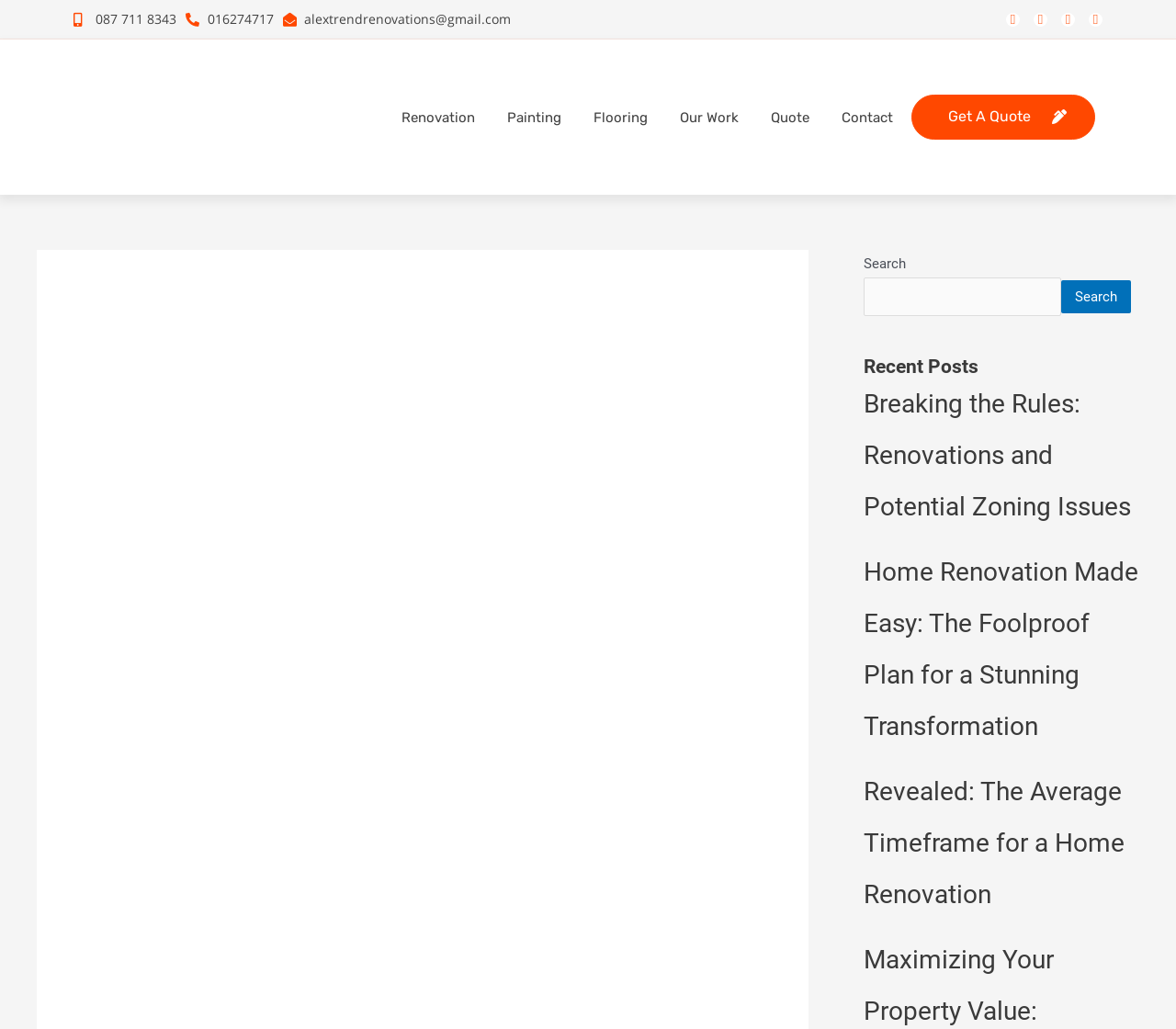What services does AtRenovations offer? Observe the screenshot and provide a one-word or short phrase answer.

Painting, Flooring